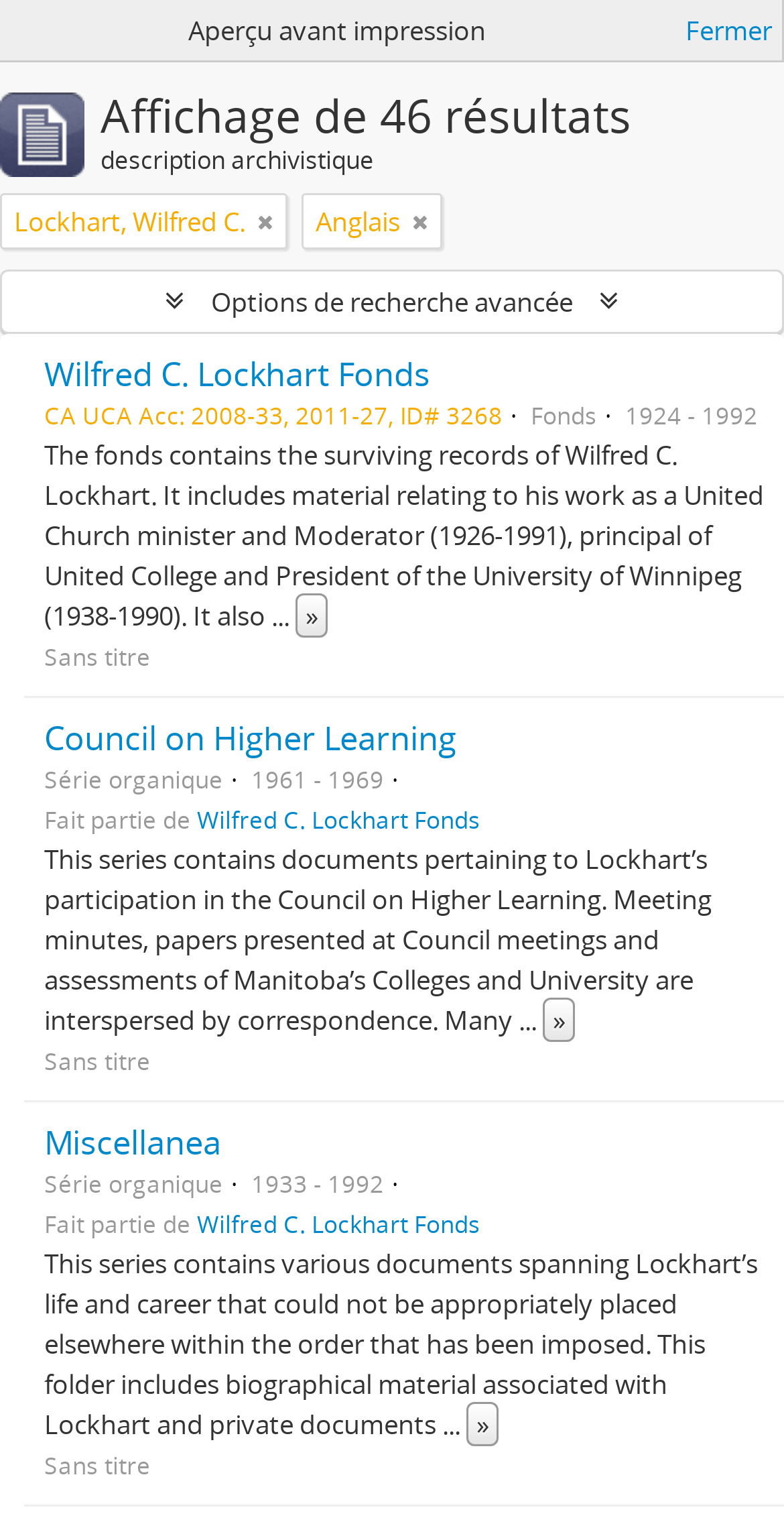Please locate the bounding box coordinates of the element that should be clicked to achieve the given instruction: "Search for advanced description archivistique".

[0.0, 0.176, 1.0, 0.218]